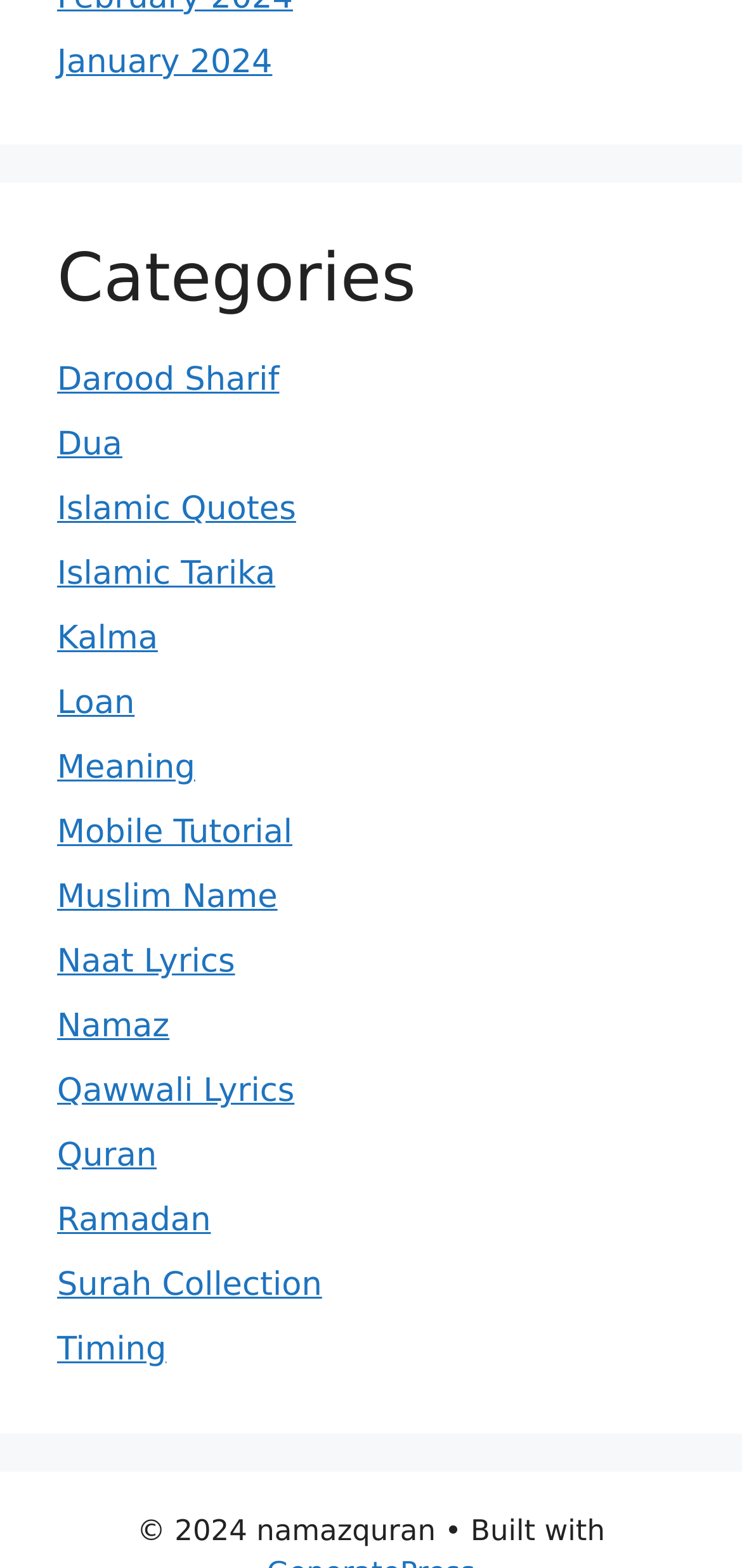Locate the bounding box coordinates of the element to click to perform the following action: 'Go to the 'Quran' section'. The coordinates should be given as four float values between 0 and 1, in the form of [left, top, right, bottom].

[0.077, 0.726, 0.211, 0.75]